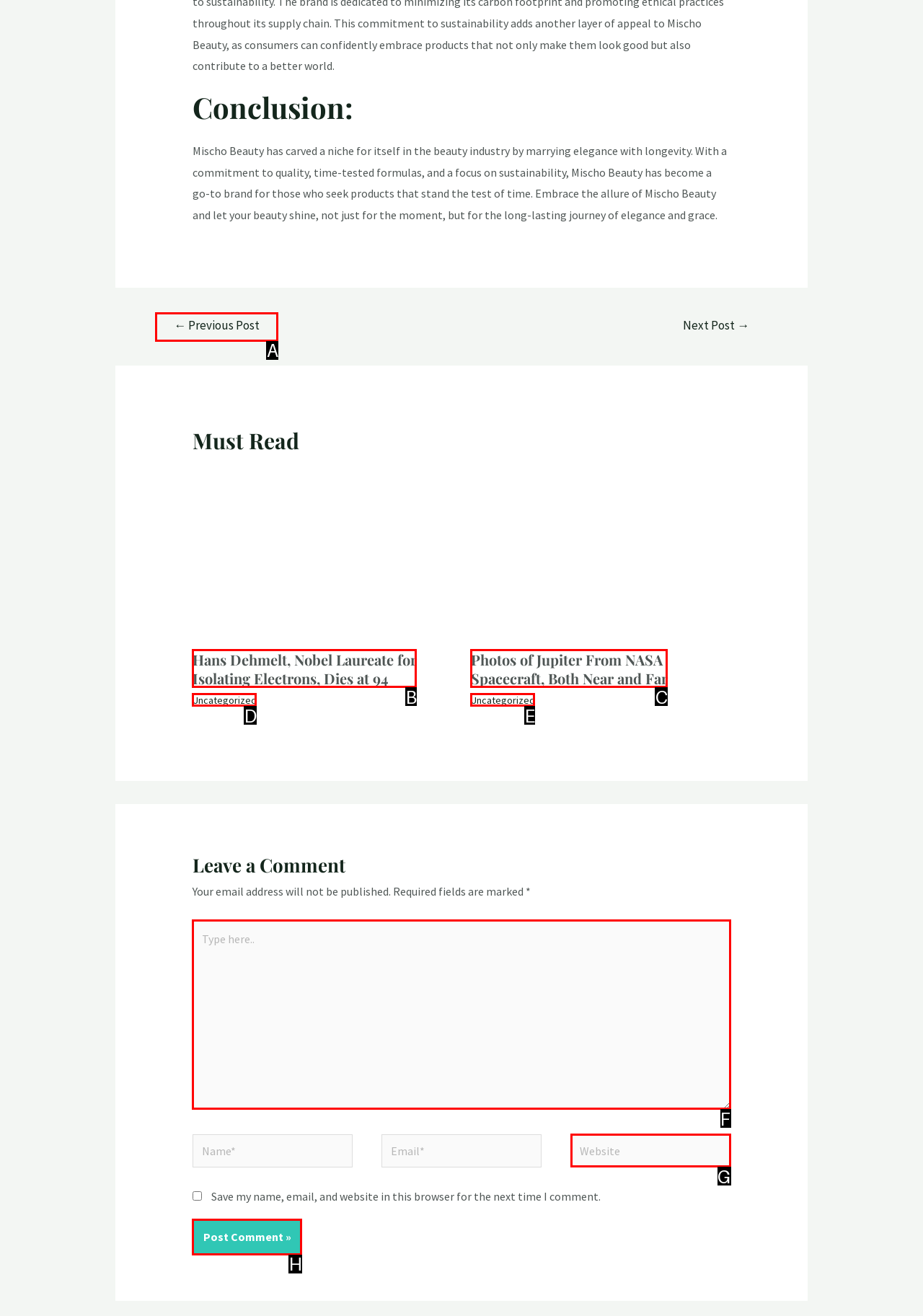Determine which HTML element corresponds to the description: Uncategorized. Provide the letter of the correct option.

D